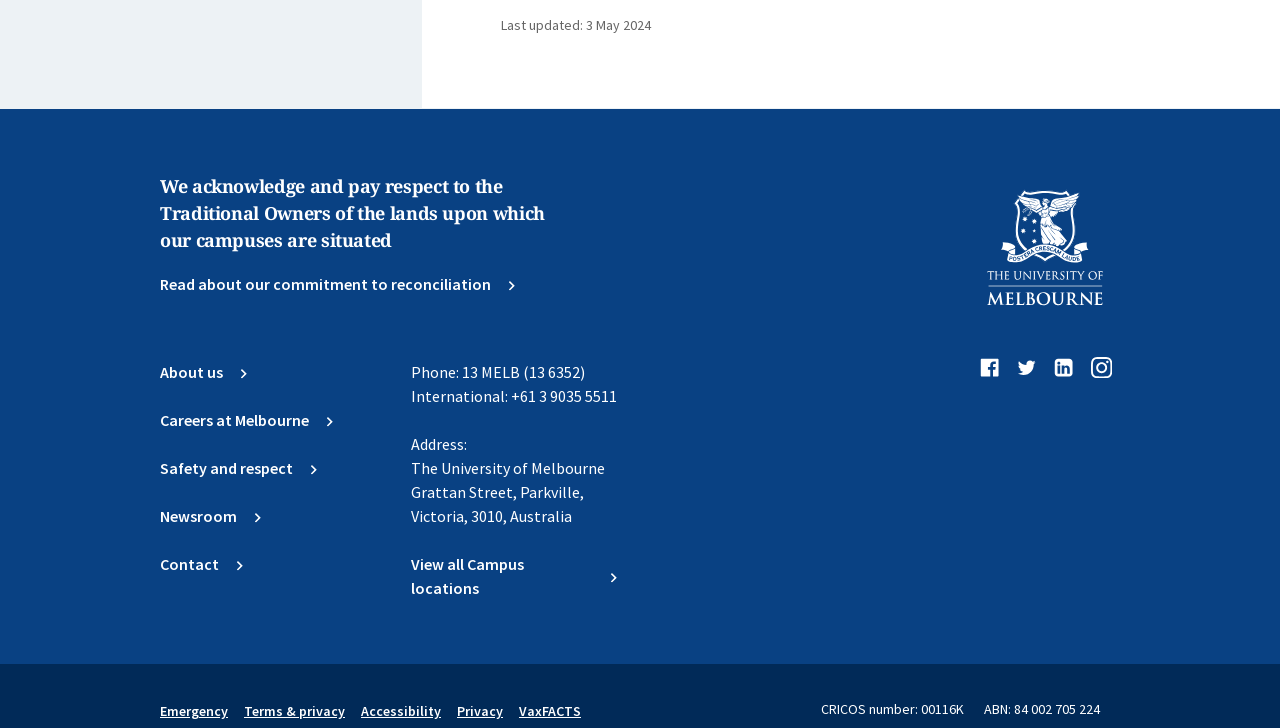Can you specify the bounding box coordinates for the region that should be clicked to fulfill this instruction: "View all Campus locations".

[0.321, 0.758, 0.483, 0.824]